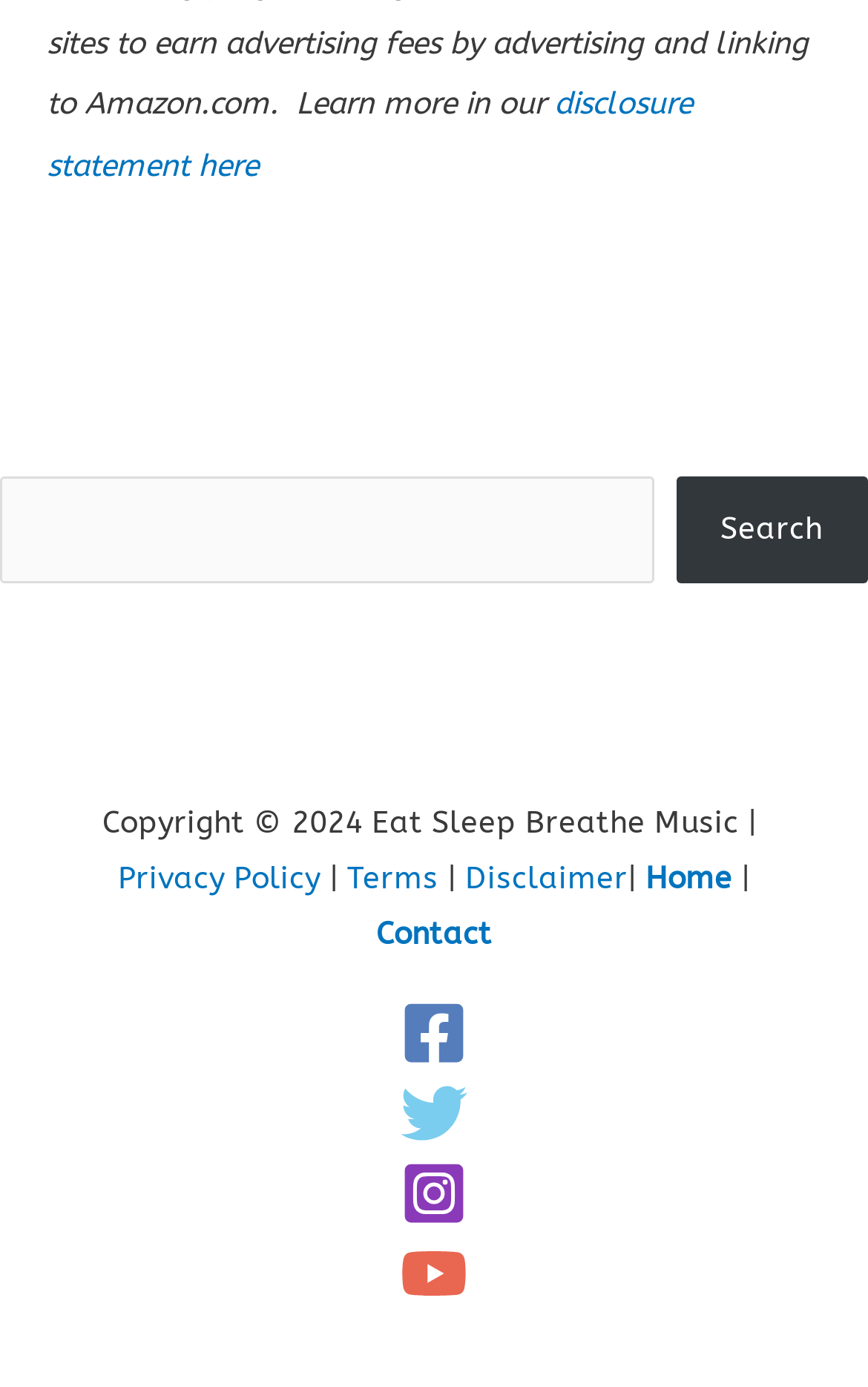Predict the bounding box coordinates for the UI element described as: "parent_node: Search name="s"". The coordinates should be four float numbers between 0 and 1, presented as [left, top, right, bottom].

[0.0, 0.343, 0.753, 0.42]